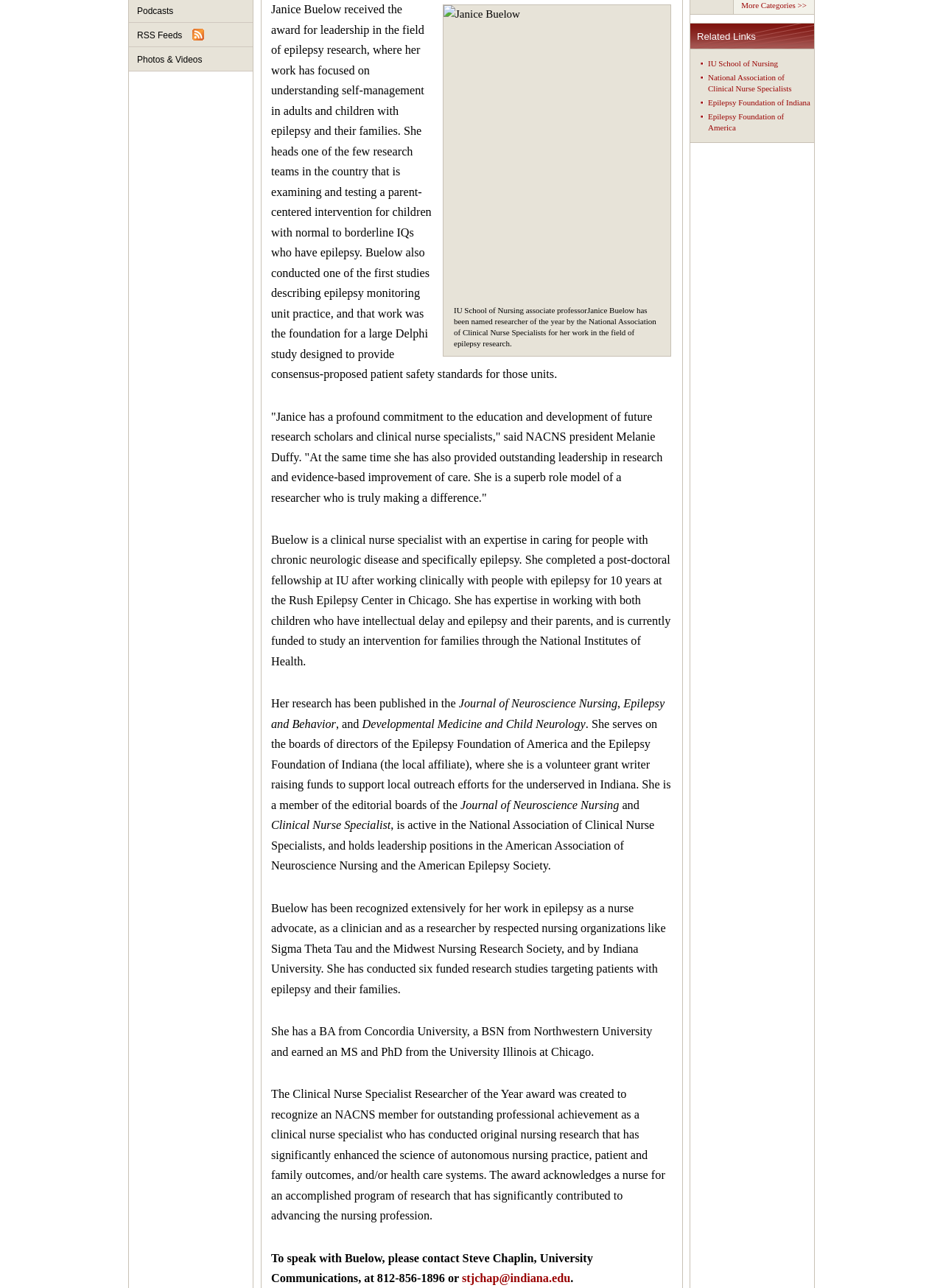Given the element description IU School of Nursing, identify the bounding box coordinates for the UI element on the webpage screenshot. The format should be (top-left x, top-left y, bottom-right x, bottom-right y), with values between 0 and 1.

[0.751, 0.046, 0.825, 0.053]